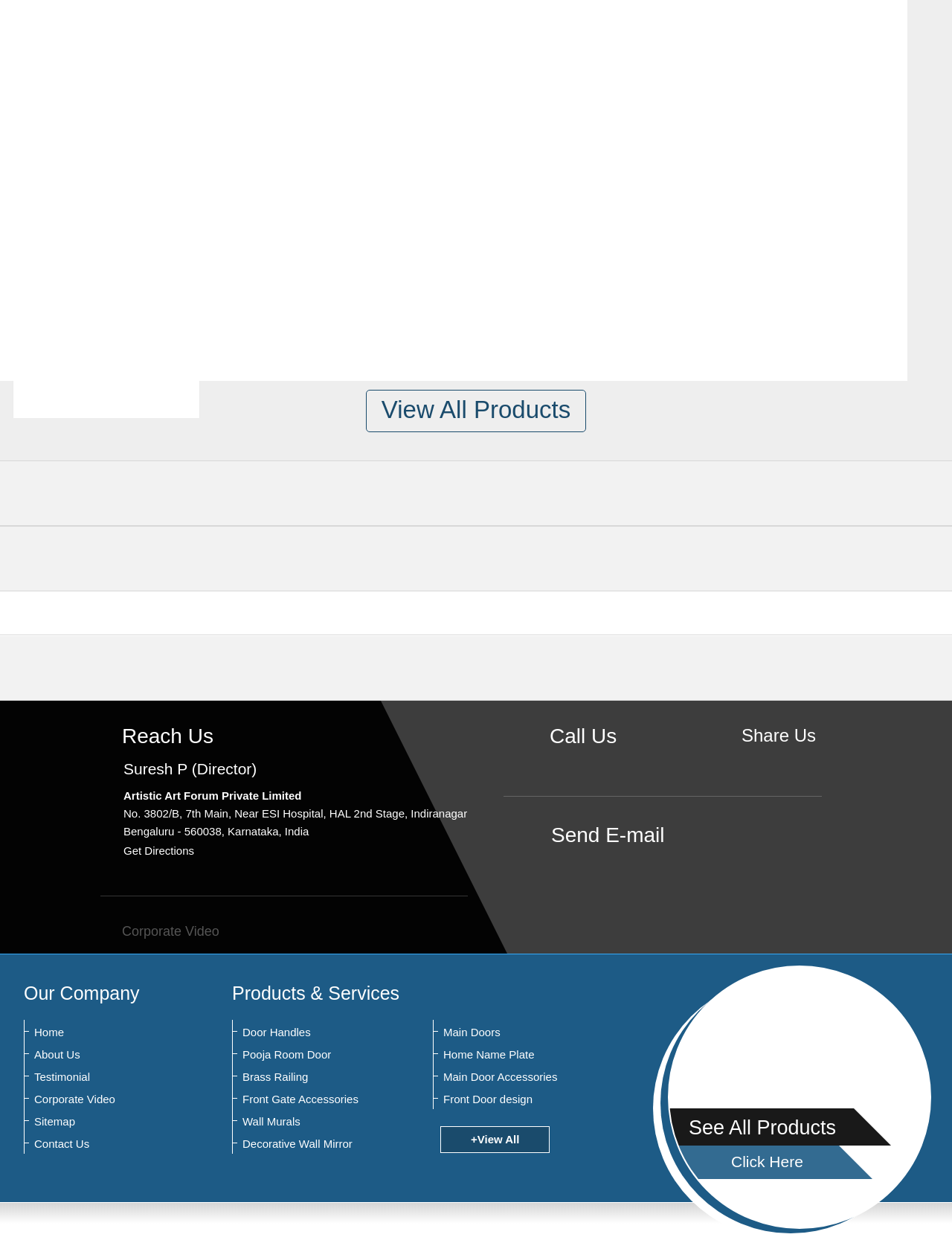What is the address of the company?
Answer the question with a single word or phrase by looking at the picture.

No. 3802/B, 7th Main, Near ESI Hospital, HAL 2nd Stage, Indiranagar, Bengaluru - 560038, Karnataka, India